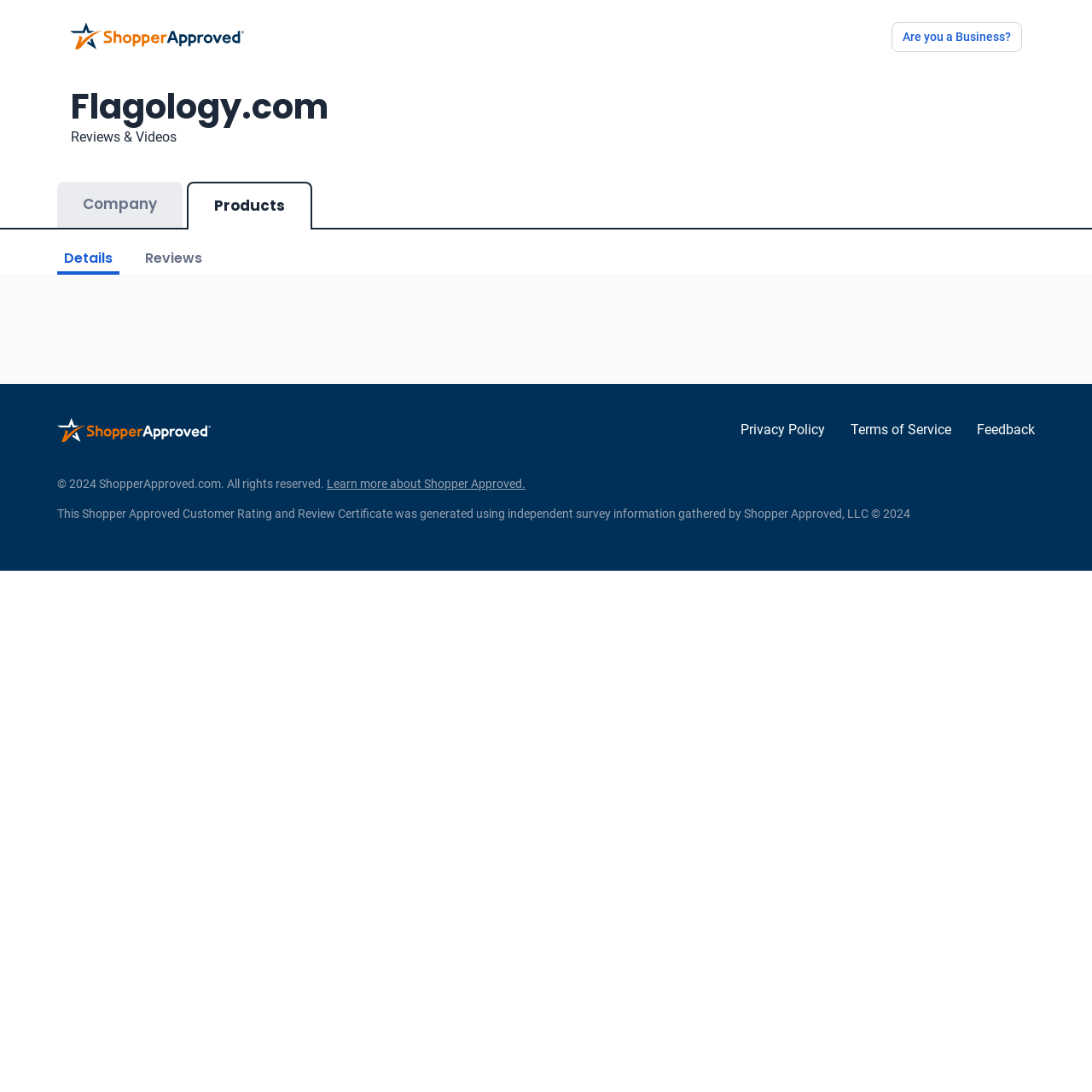Determine the bounding box coordinates of the section to be clicked to follow the instruction: "Click on 'Are you a Business?'". The coordinates should be given as four float numbers between 0 and 1, formatted as [left, top, right, bottom].

[0.816, 0.02, 0.936, 0.048]